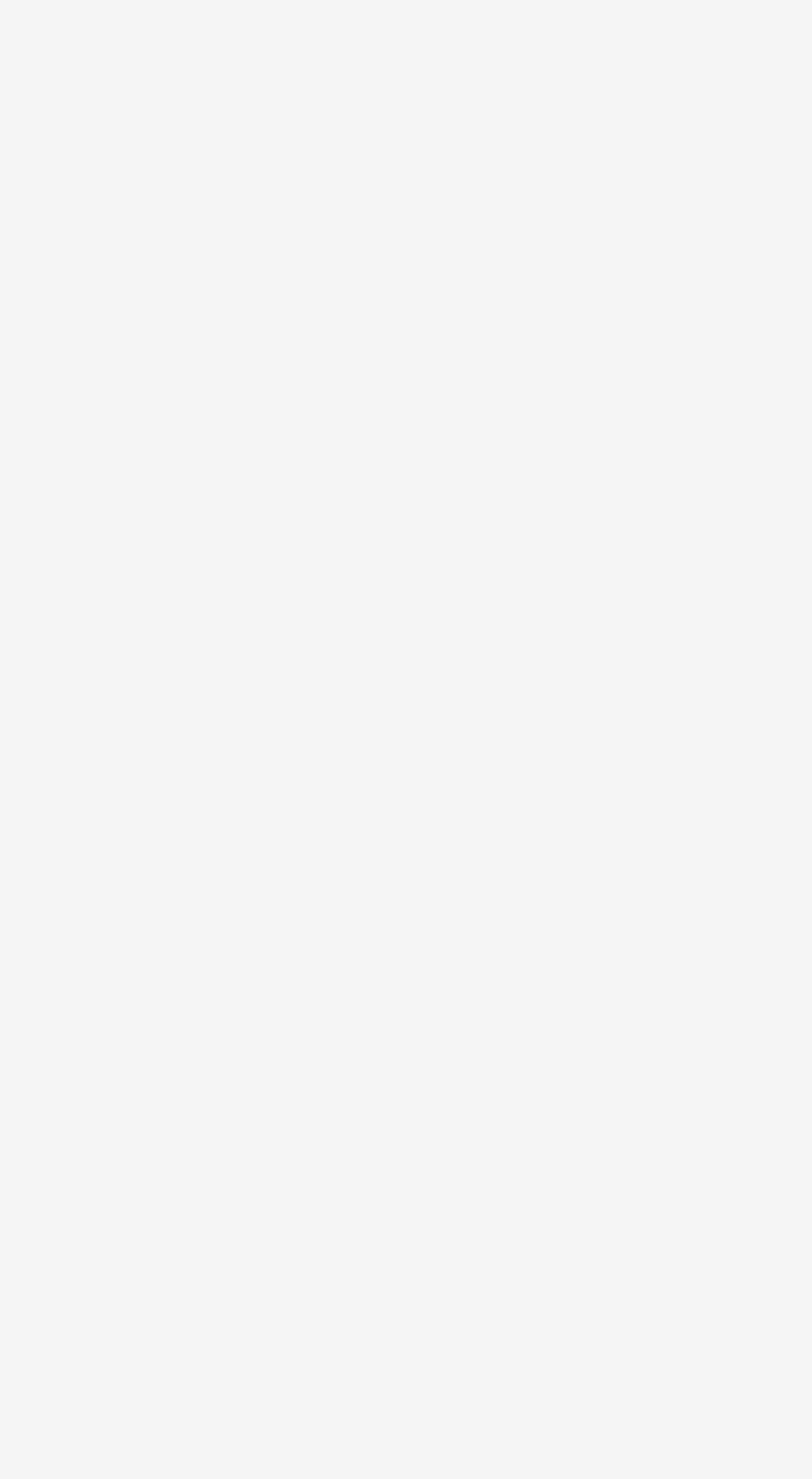Identify the bounding box coordinates for the element you need to click to achieve the following task: "Learn about Drug Offenses". The coordinates must be four float values ranging from 0 to 1, formatted as [left, top, right, bottom].

[0.041, 0.537, 0.374, 0.583]